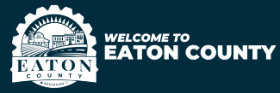Provide a comprehensive description of the image.

The image prominently displays a welcoming banner for Eaton County, featuring its official logo alongside the text "WELCOME TO EATON COUNTY". The logo incorporates a stylized depiction of a gear, symbolizing the county's industrial heritage, and an architectural element that reflects the community's historical buildings. The banner is designed with a dark blue background, enhancing the visibility of the white text and logo, making it an inviting introduction to Eaton County for visitors and residents alike.